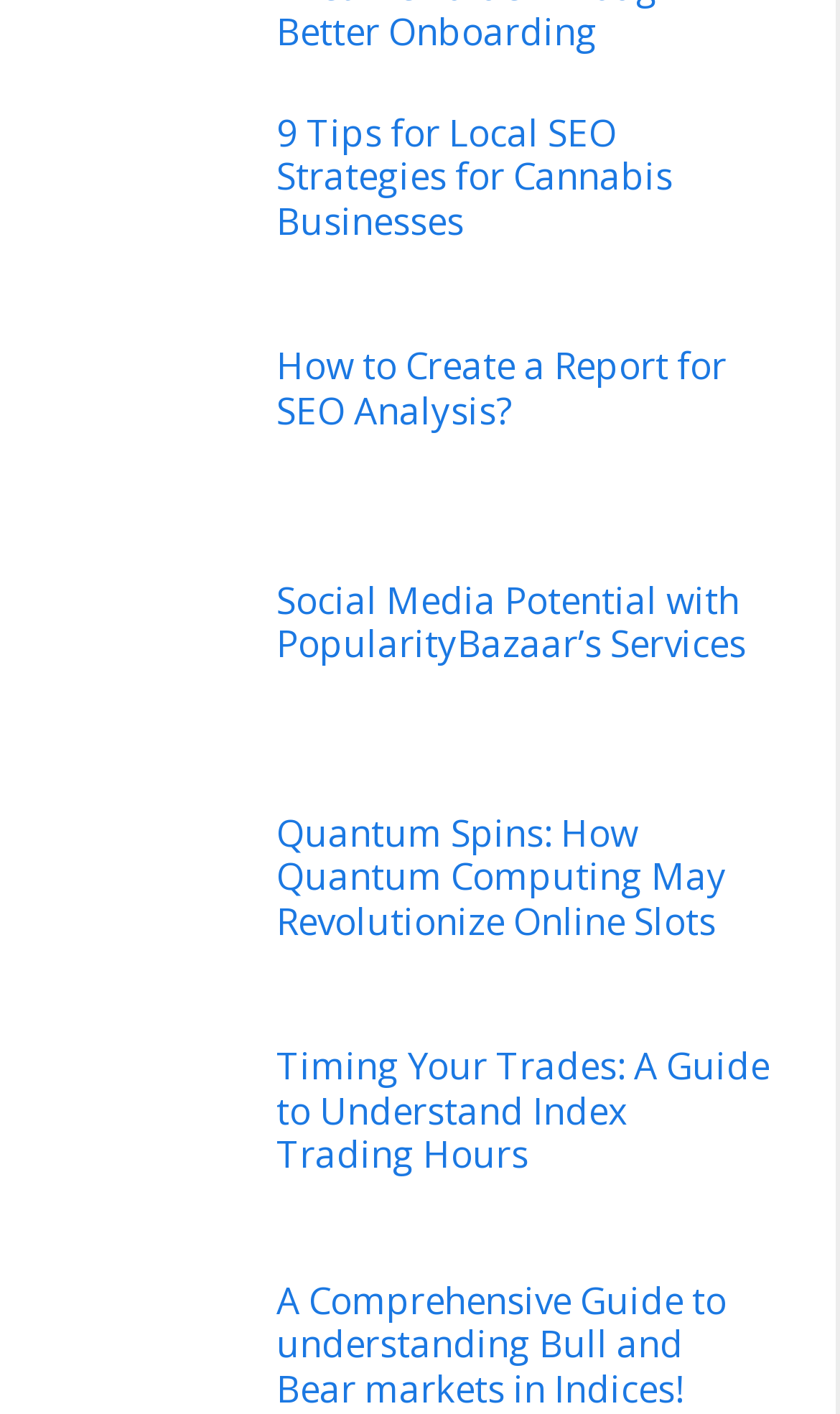What is the title of the third heading?
Use the information from the screenshot to give a comprehensive response to the question.

The third heading element has a descriptive text 'Social Media Potential with PopularityBazaar’s Services', which suggests that the title of the third heading is 'Social Media Potential'.